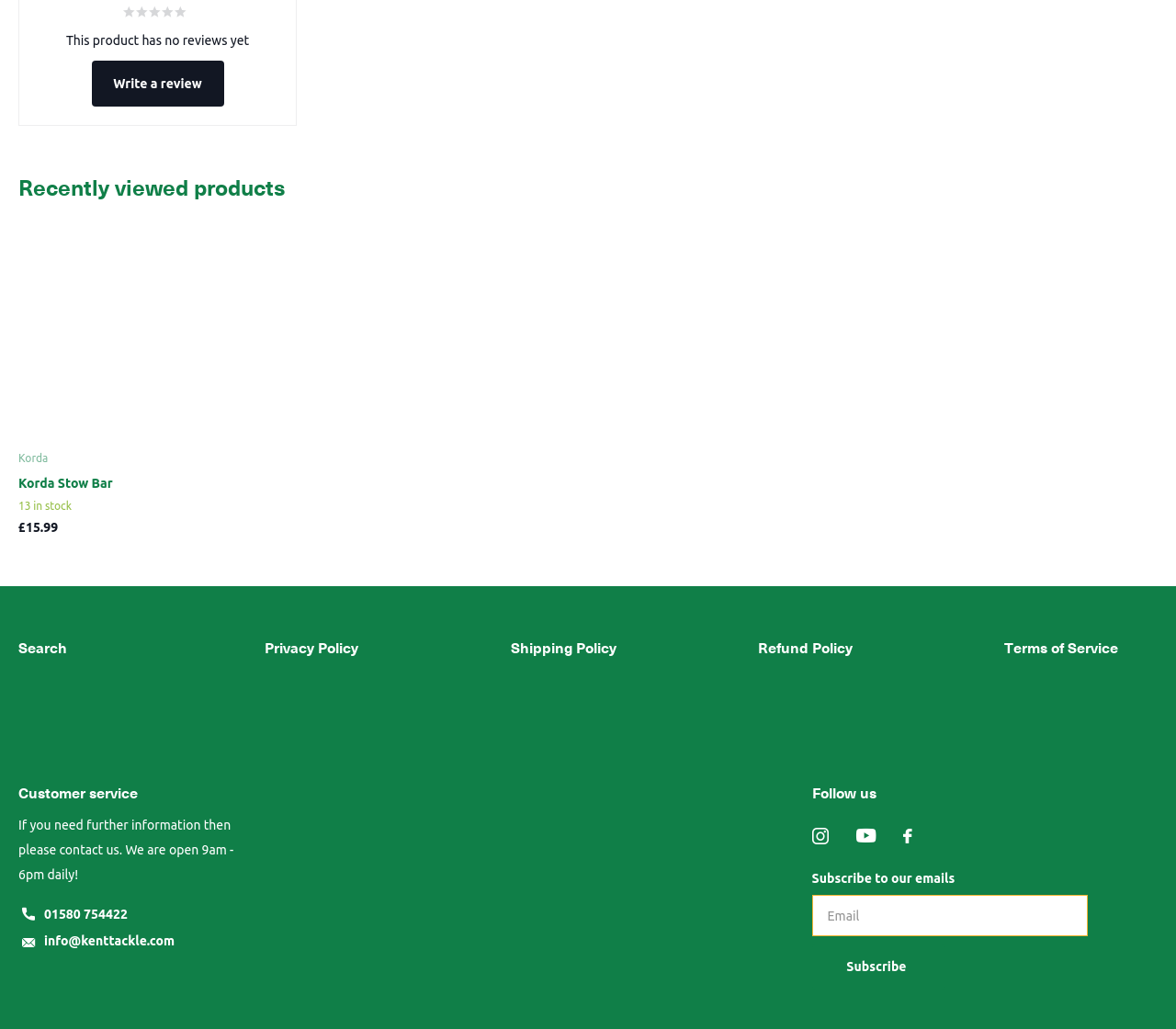Could you specify the bounding box coordinates for the clickable section to complete the following instruction: "Subscribe to emails"?

[0.69, 0.87, 0.925, 0.91]